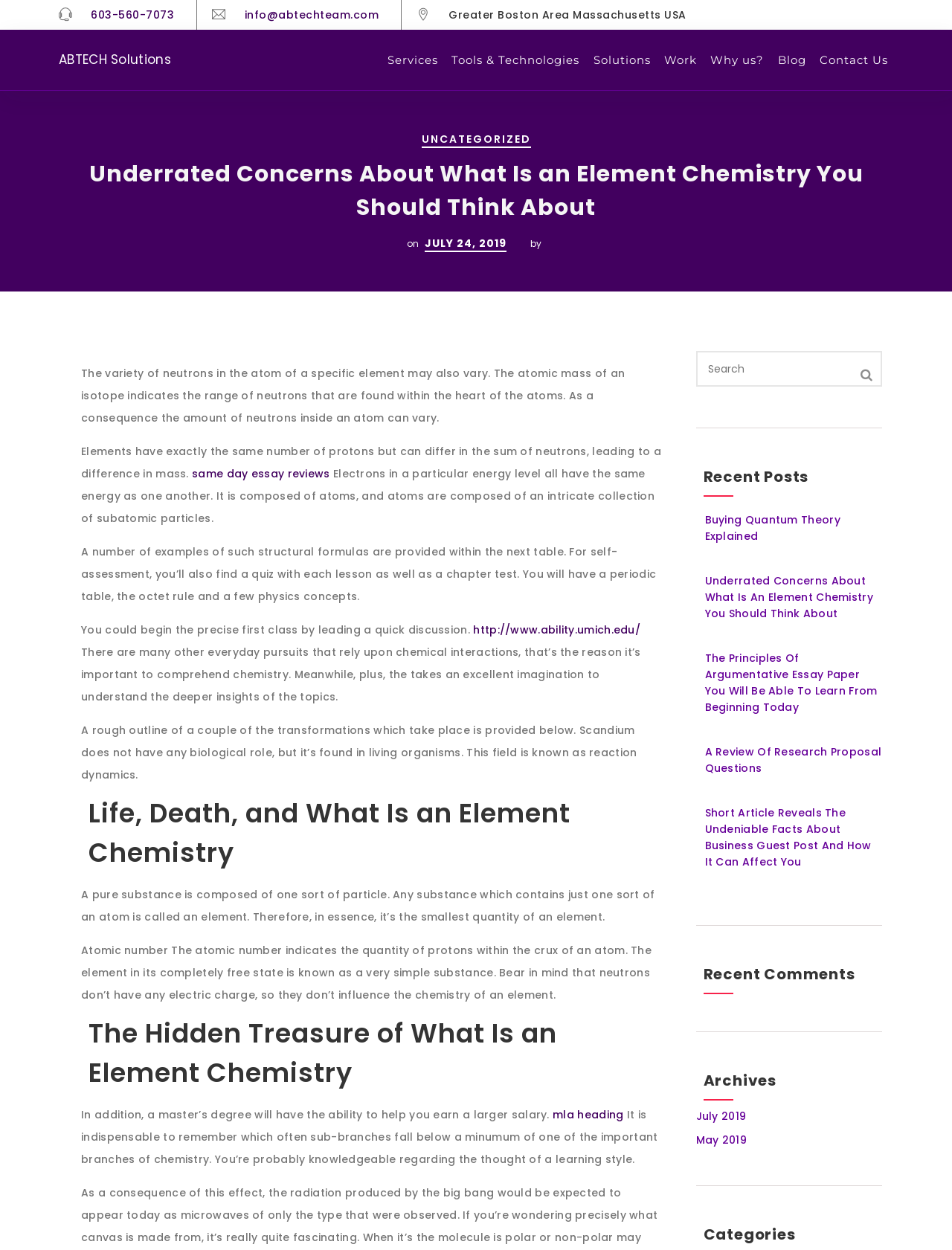Predict the bounding box of the UI element based on this description: "inf0@imaginebound.com".

None